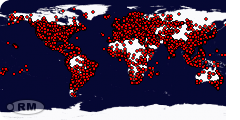What do the red dots on the map likely represent?
Please respond to the question thoroughly and include all relevant details.

The caption suggests that the red dots scattered across the continents likely represent significant archaeological sites or historical markers, which implies that these dots are indicators of important historical locations or events.